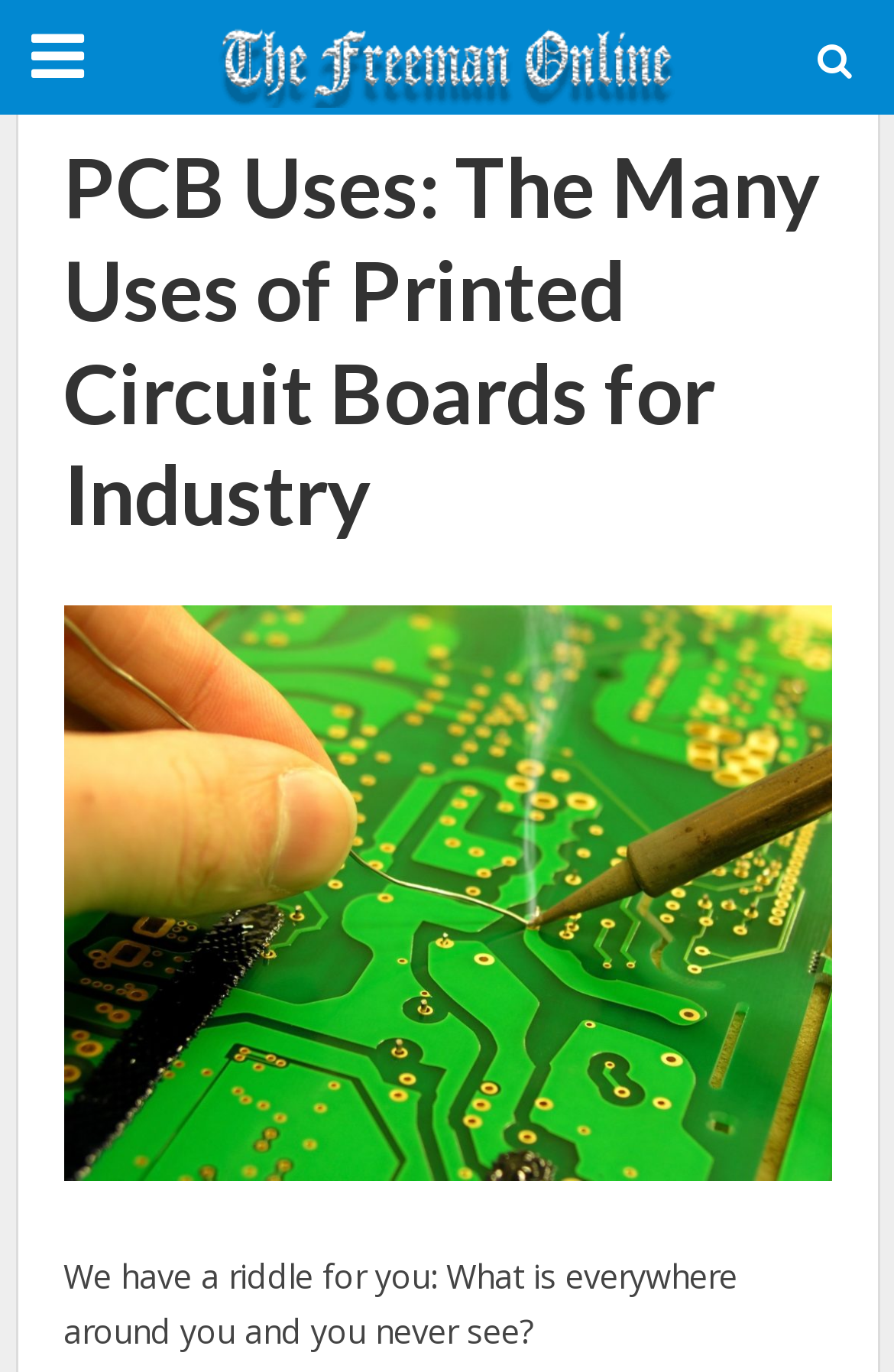Please provide a comprehensive answer to the question below using the information from the image: What is the riddle mentioned on the webpage?

I found a StaticText element with the text 'We have a riddle for you: What is everywhere around you and you never see?' at the bottom of the webpage, with bounding box coordinates [0.071, 0.915, 0.824, 0.986]. This suggests that the webpage presents a riddle to the user.